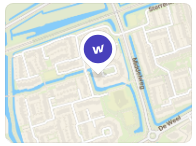Present an elaborate depiction of the scene captured in the image.

The image is a map snippet showcasing a location in the Grote Waal neighborhood of Hoorn. A prominent marker, represented by a blue circle with a white 'W', highlights a specific address or point of interest within this residential area. The map features a network of streets and water bodies, typical of the urban layout in Hoorn, providing contextual information about nearby routes and geographical features. This visual aids in understanding the area for potential home buyers exploring properties in Grote Waal.